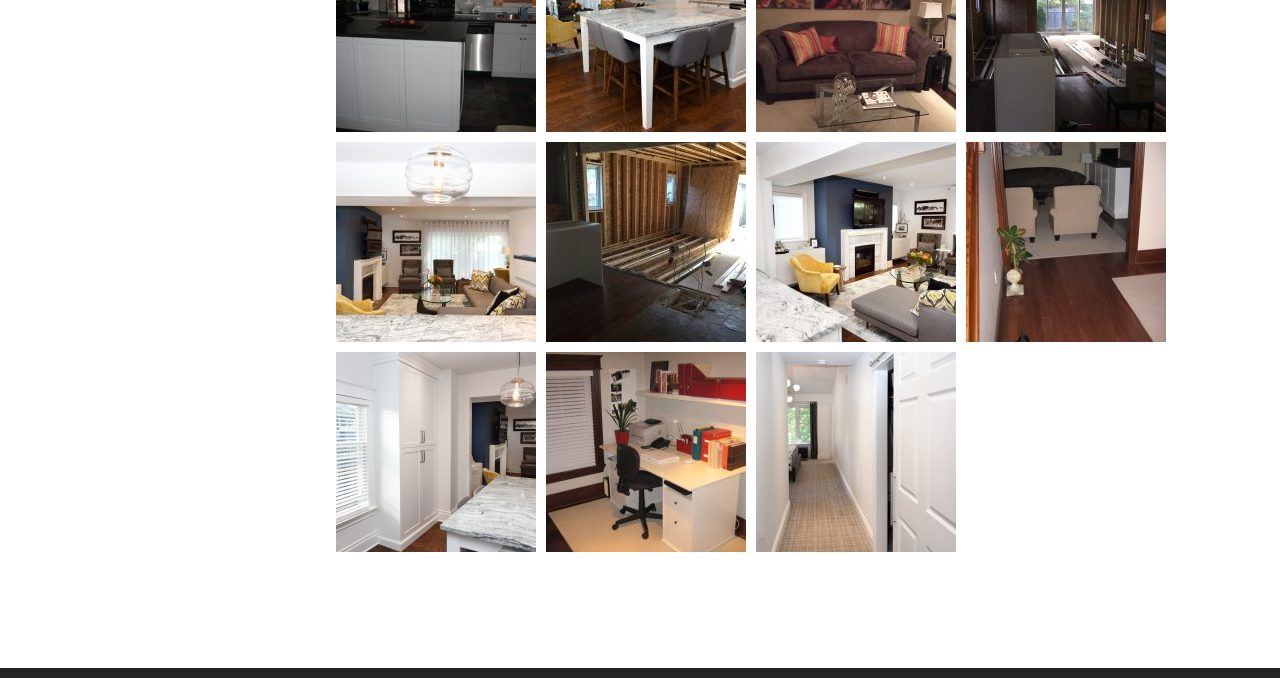Locate the bounding box coordinates of the clickable area to execute the instruction: "check the 'AFTER' image". Provide the coordinates as four float numbers between 0 and 1, represented as [left, top, right, bottom].

[0.591, 0.52, 0.747, 0.815]